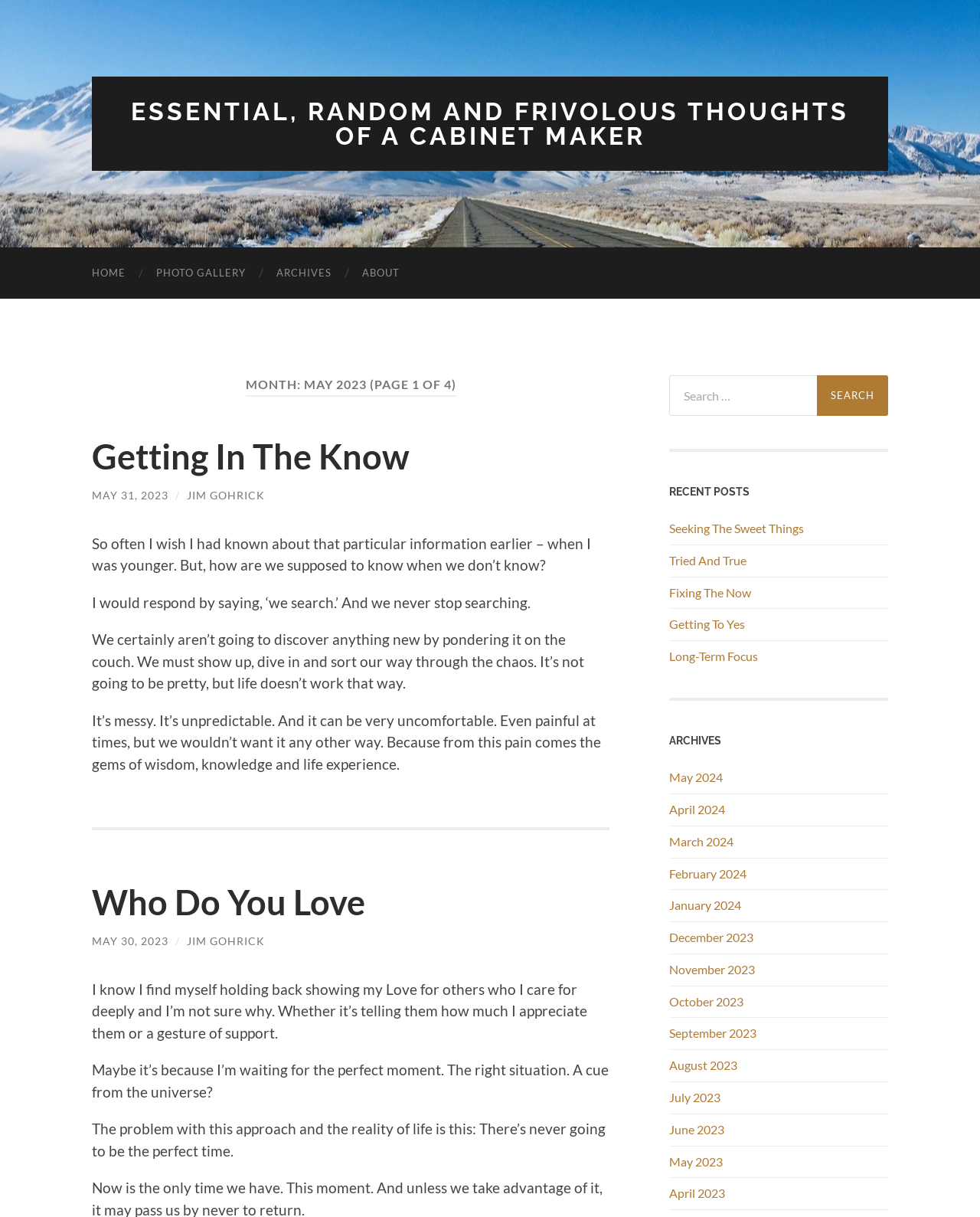Identify the bounding box coordinates of the region I need to click to complete this instruction: "Check the 'ARCHIVES'".

[0.266, 0.203, 0.354, 0.245]